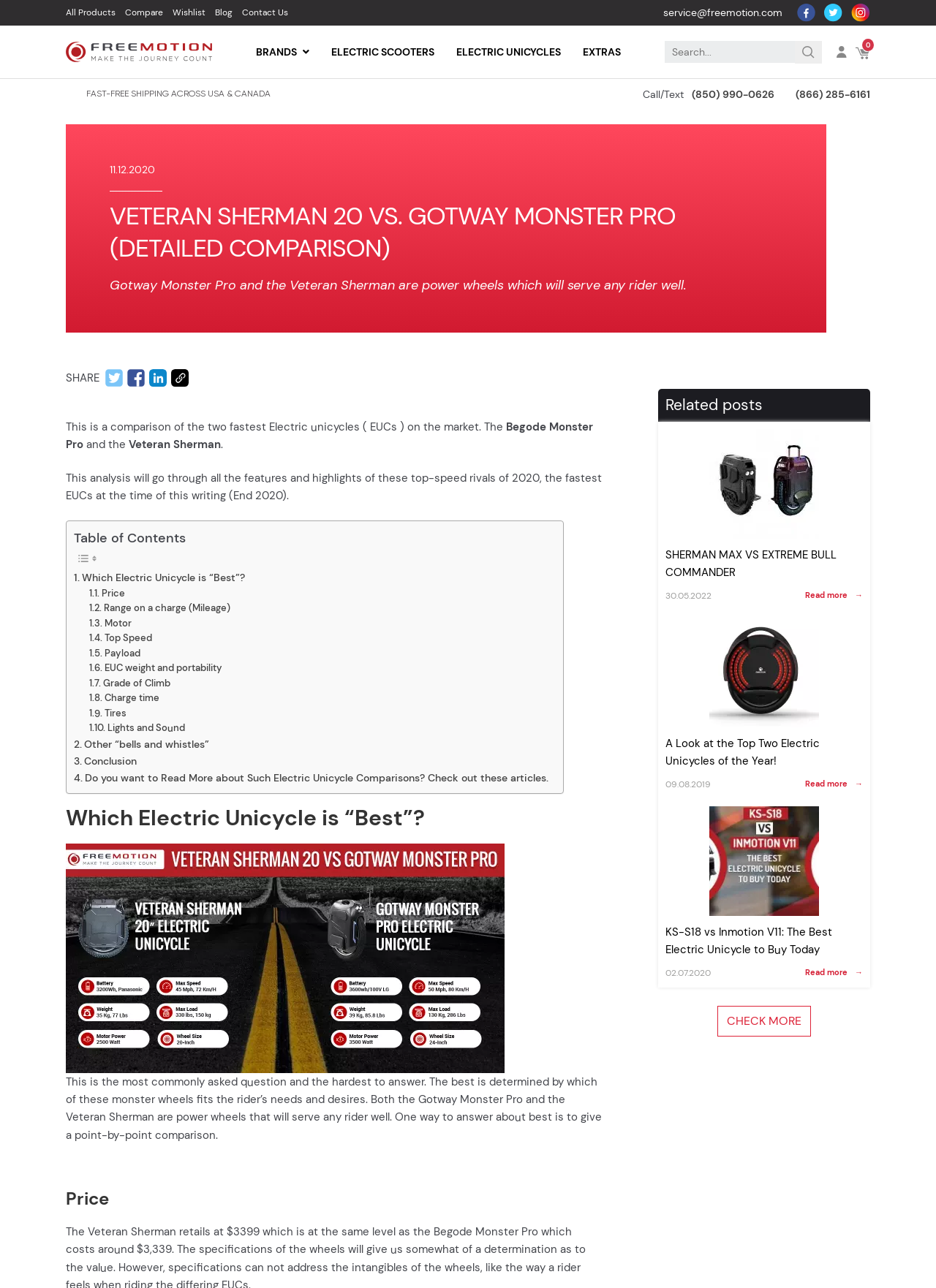Determine the bounding box coordinates for the area you should click to complete the following instruction: "Click on the 'Compare' link".

[0.134, 0.005, 0.174, 0.014]